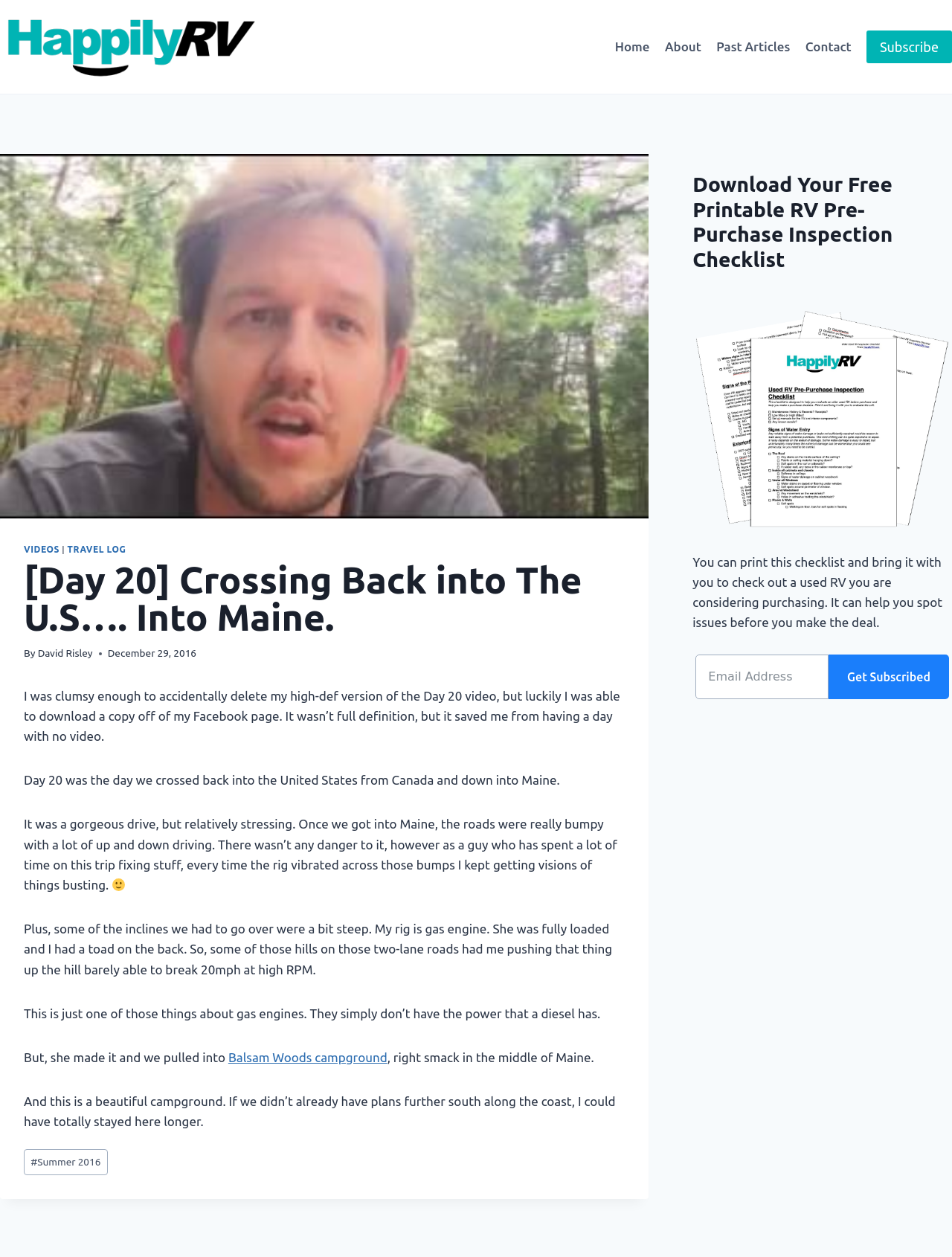Generate the title text from the webpage.

[Day 20] Crossing Back into The U.S…. Into Maine.